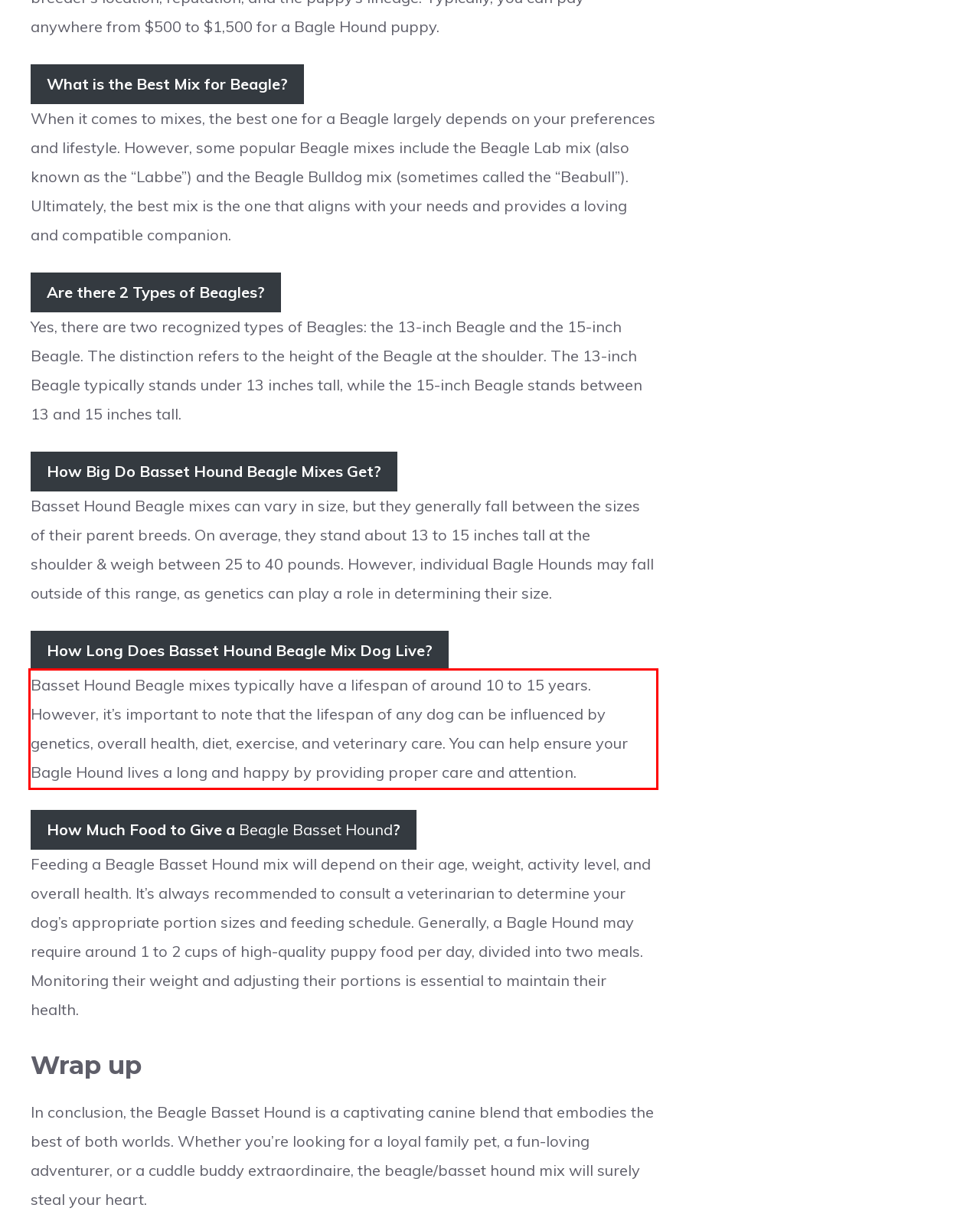Please examine the screenshot of the webpage and read the text present within the red rectangle bounding box.

Basset Hound Beagle mixes typically have a lifespan of around 10 to 15 years. However, it’s important to note that the lifespan of any dog can be influenced by genetics, overall health, diet, exercise, and veterinary care. You can help ensure your Bagle Hound lives a long and happy by providing proper care and attention.